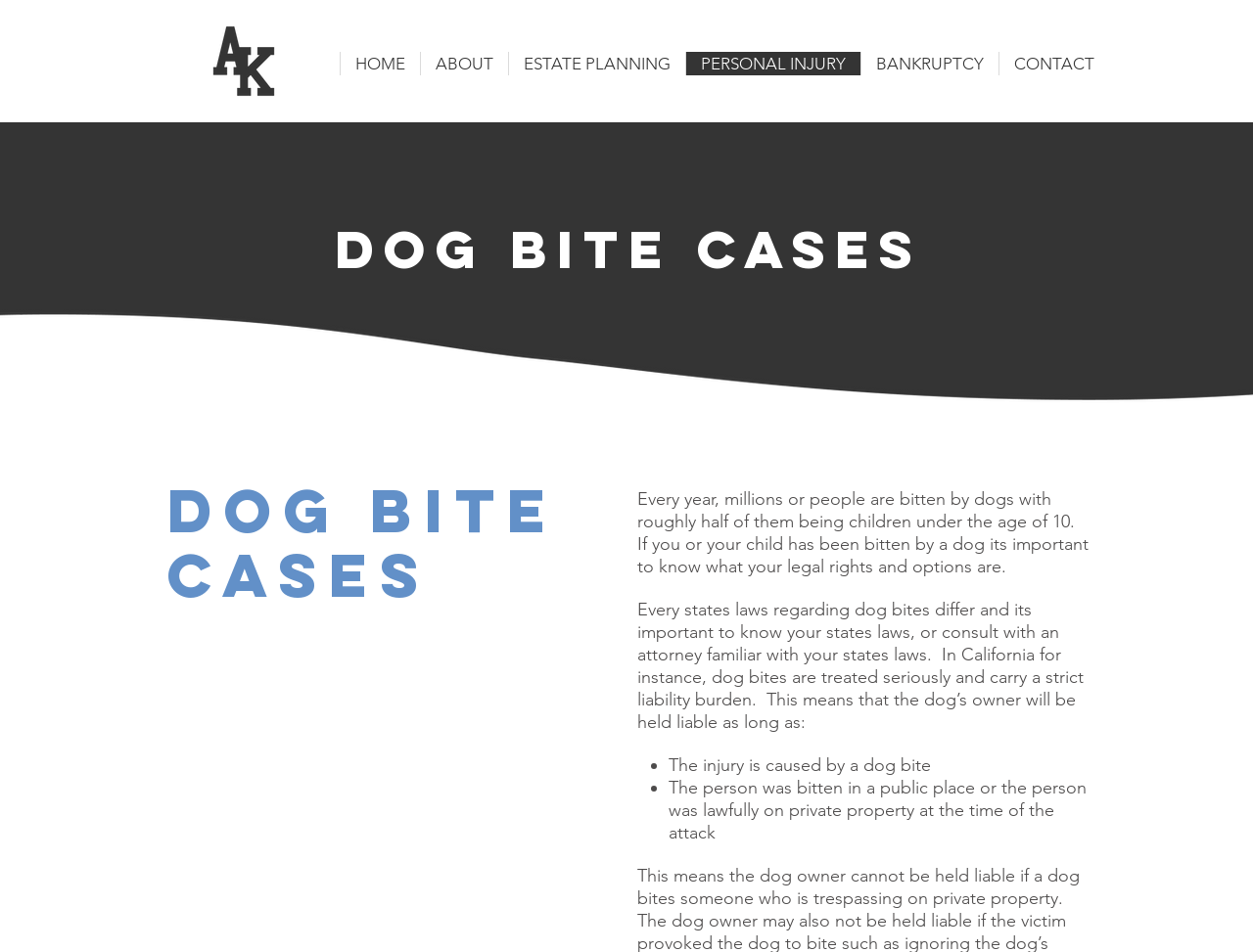Generate a thorough explanation of the webpage's elements.

The webpage is about dog bite cases, specifically providing information on legal rights and options for those who have been bitten by dogs. At the top left corner, there is a Kirby logo in black, which is an image link. 

To the right of the logo, there is a navigation menu with links to different sections of the website, including "HOME", "ABOUT", "ESTATE PLANNING", "PERSONAL INJURY", "BANKRUPTCY", and "CONTACT". 

Below the navigation menu, there is a large heading that reads "DOG BITE CASES" in bold font. 

Underneath the heading, there is a paragraph of text that explains the importance of knowing one's legal rights and options if bitten by a dog, especially for children under the age of 10. 

Further down, there is another heading that repeats "DOG BITE CASES" in a smaller font. 

Below this heading, there is a block of text that discusses the varying laws regarding dog bites across different states, using California as an example. 

The text then lists two conditions under which a dog's owner will be held liable for a dog bite, marked by bullet points. These conditions are that the injury was caused by a dog bite, and that the person was bitten in a public place or lawfully on private property at the time of the attack.